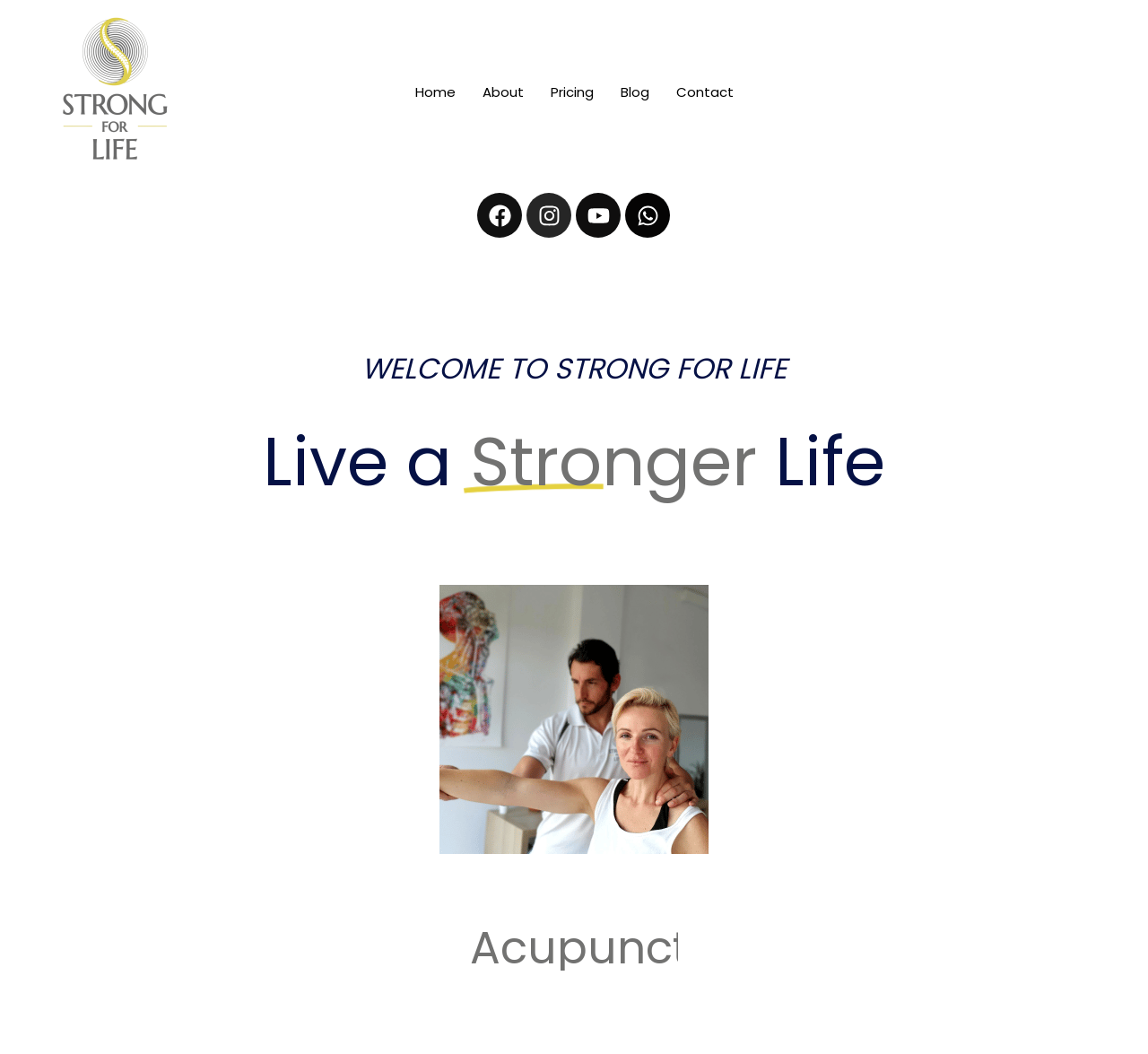Specify the bounding box coordinates of the element's area that should be clicked to execute the given instruction: "Contact us through 'Whatsapp'". The coordinates should be four float numbers between 0 and 1, i.e., [left, top, right, bottom].

[0.545, 0.183, 0.584, 0.226]